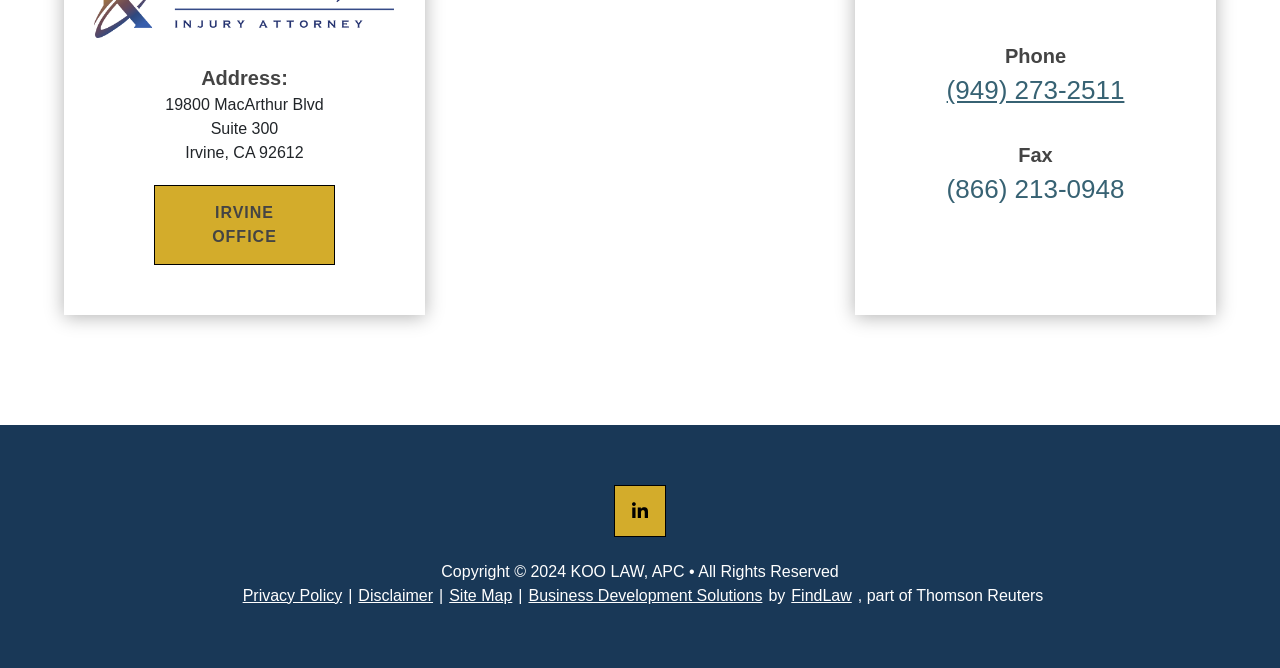Provide a brief response using a word or short phrase to this question:
What is the fax number of the Irvine office?

(866) 213-0948